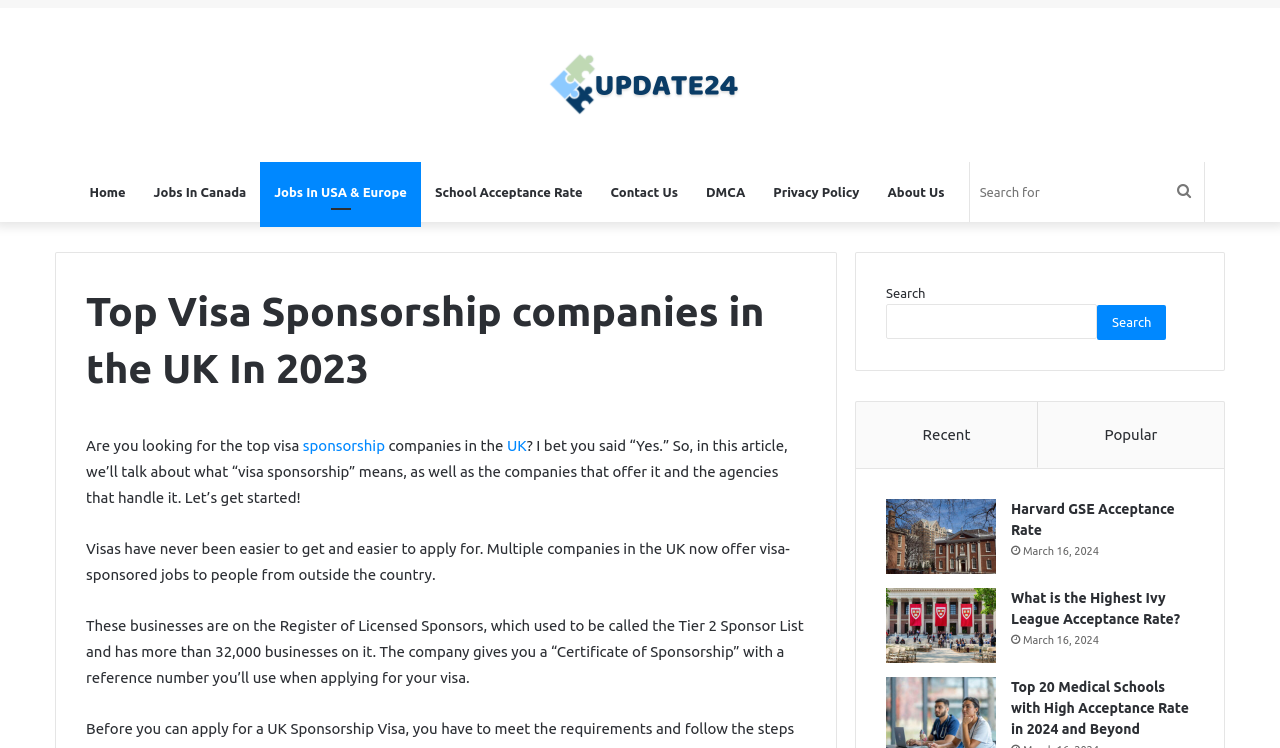Determine the bounding box coordinates for the element that should be clicked to follow this instruction: "Sort topics by replies". The coordinates should be given as four float numbers between 0 and 1, in the format [left, top, right, bottom].

None